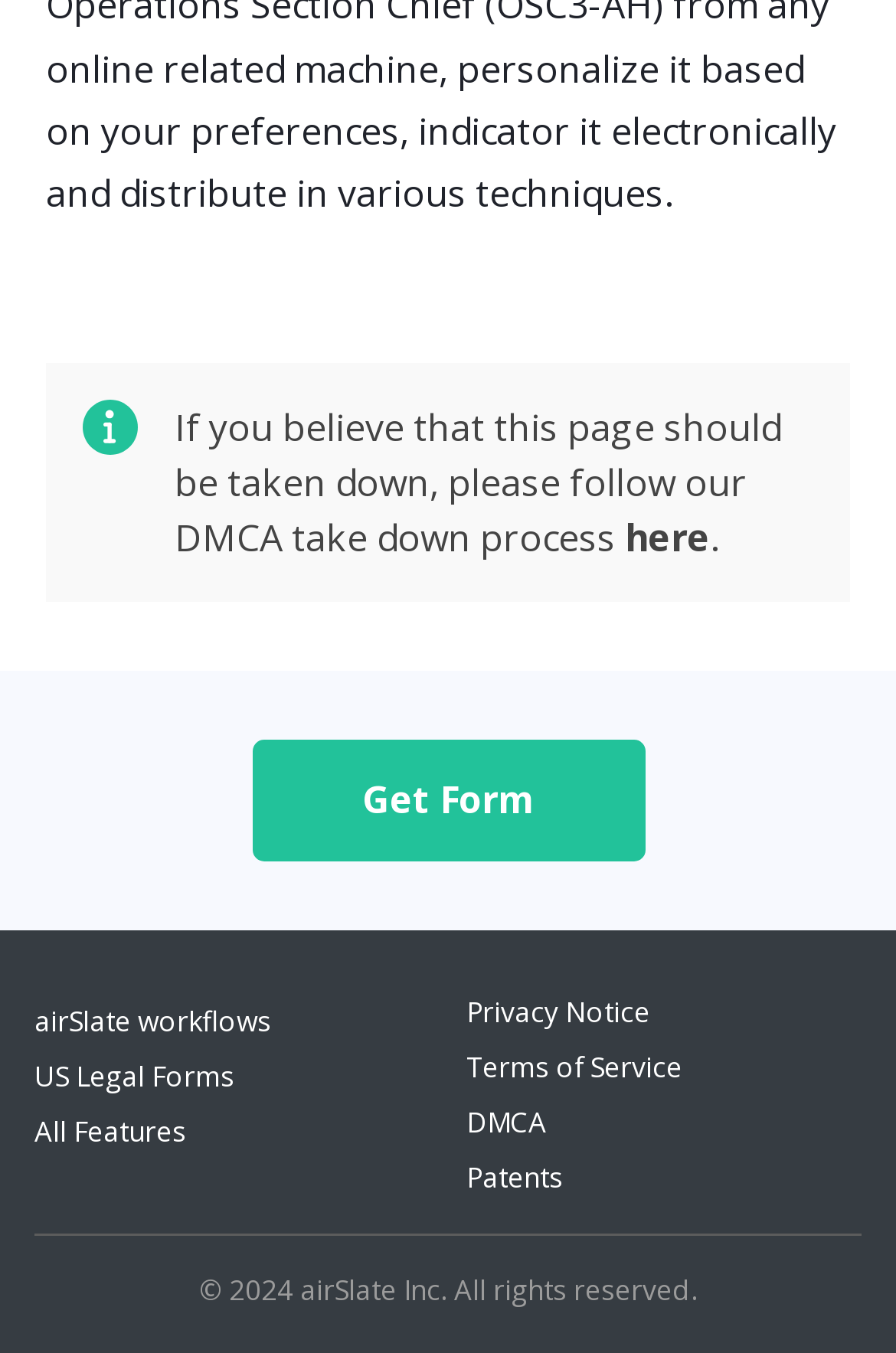Determine the bounding box coordinates of the region that needs to be clicked to achieve the task: "Learn about airSlate workflows".

[0.038, 0.74, 0.303, 0.768]